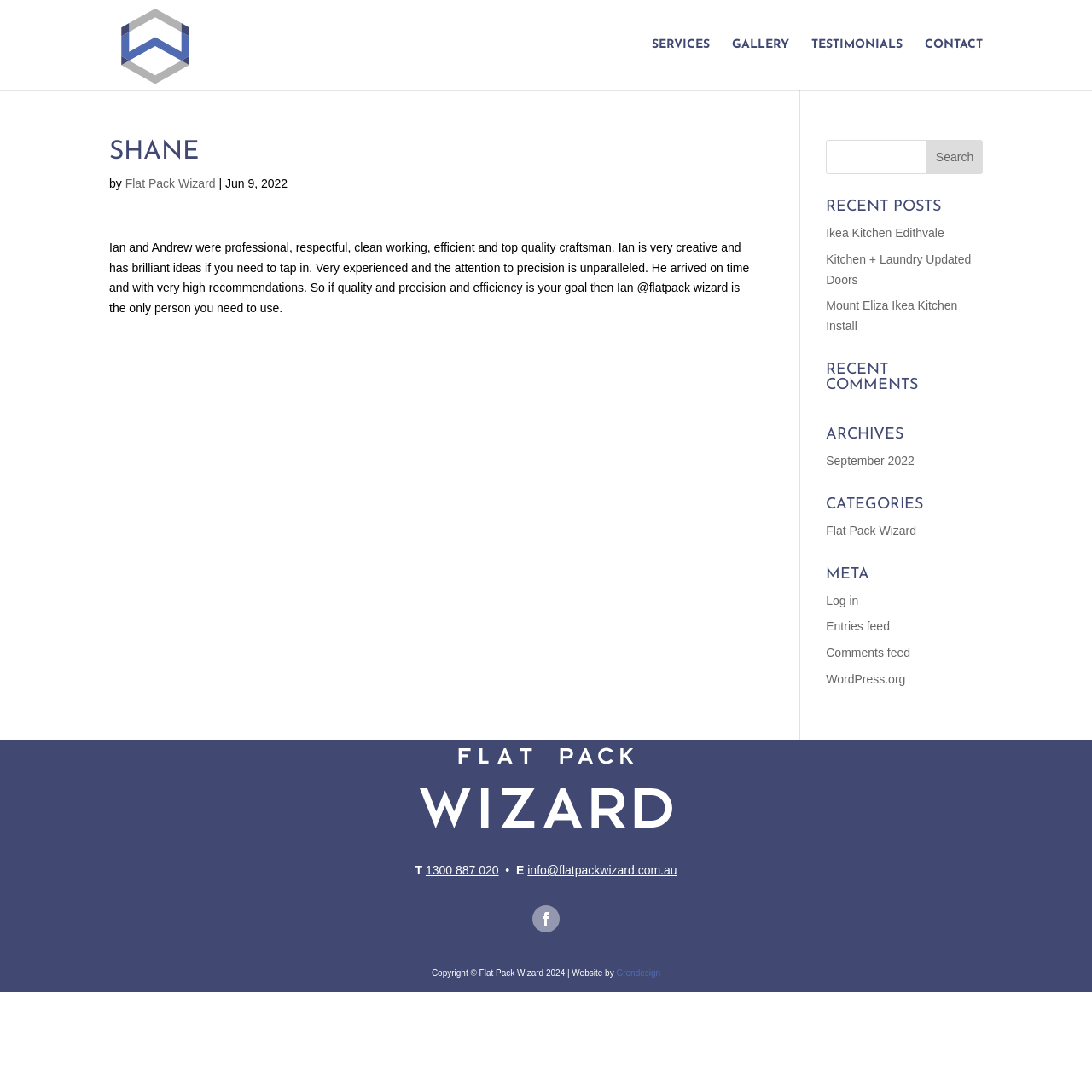Kindly determine the bounding box coordinates for the area that needs to be clicked to execute this instruction: "Click the link '909'".

None